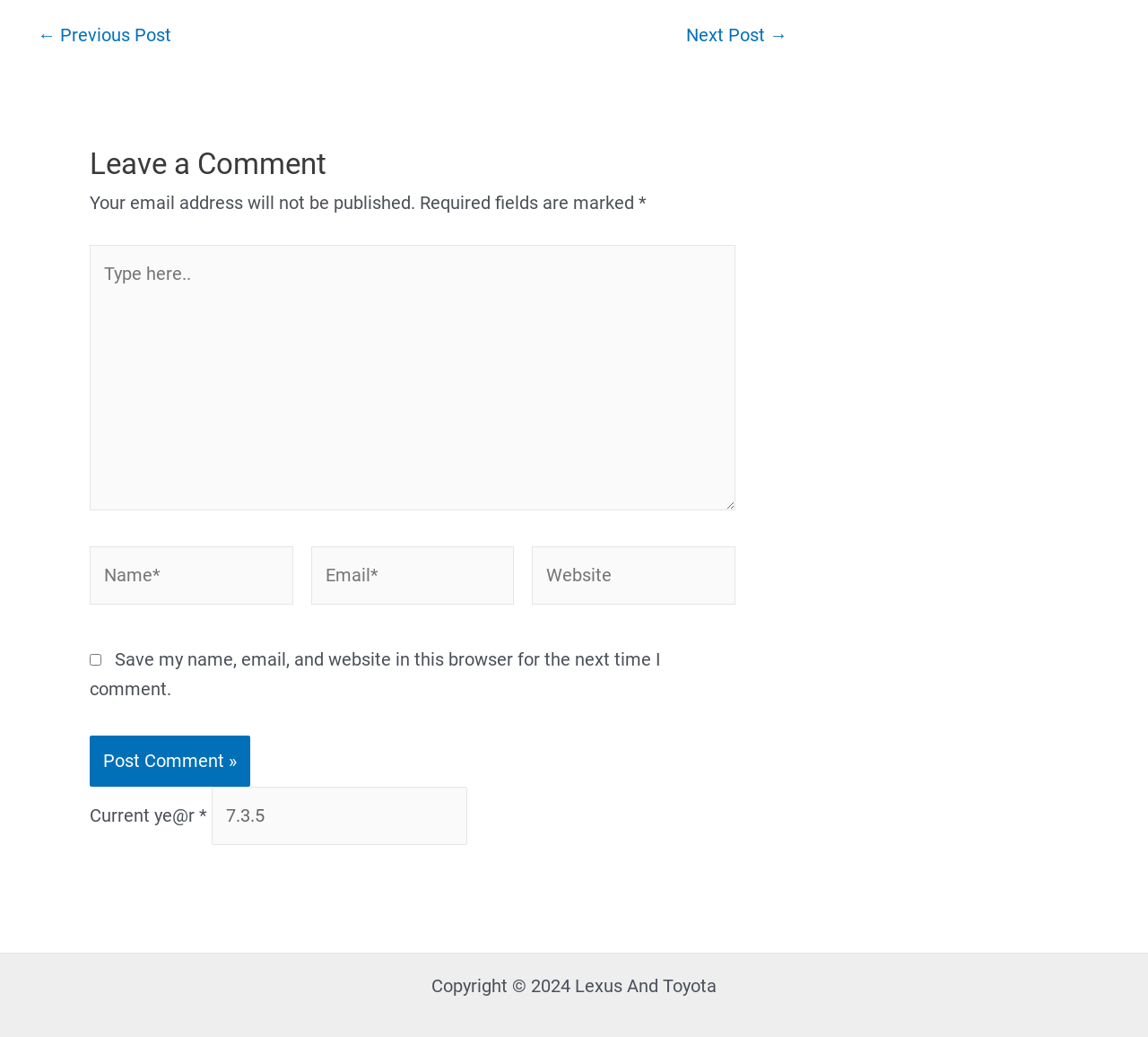What is the function of the checkbox? Look at the image and give a one-word or short phrase answer.

To save user information